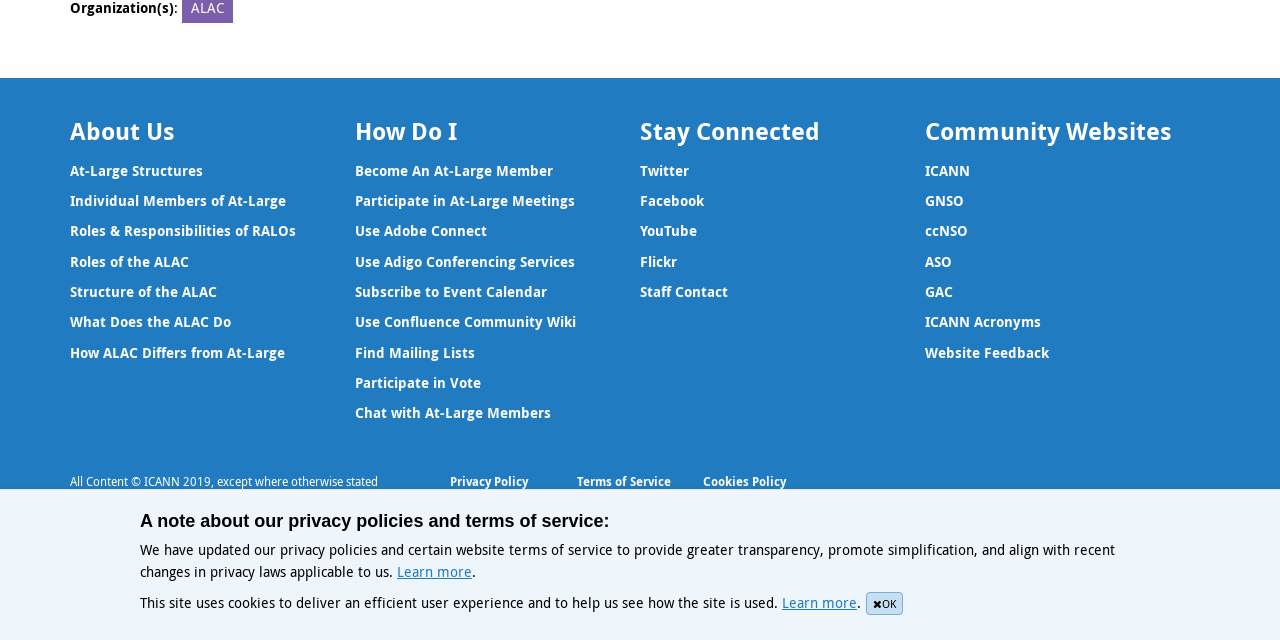Please predict the bounding box coordinates (top-left x, top-left y, bottom-right x, bottom-right y) for the UI element in the screenshot that fits the description: Cookies PolicyOpens a new window

[0.55, 0.74, 0.614, 0.766]